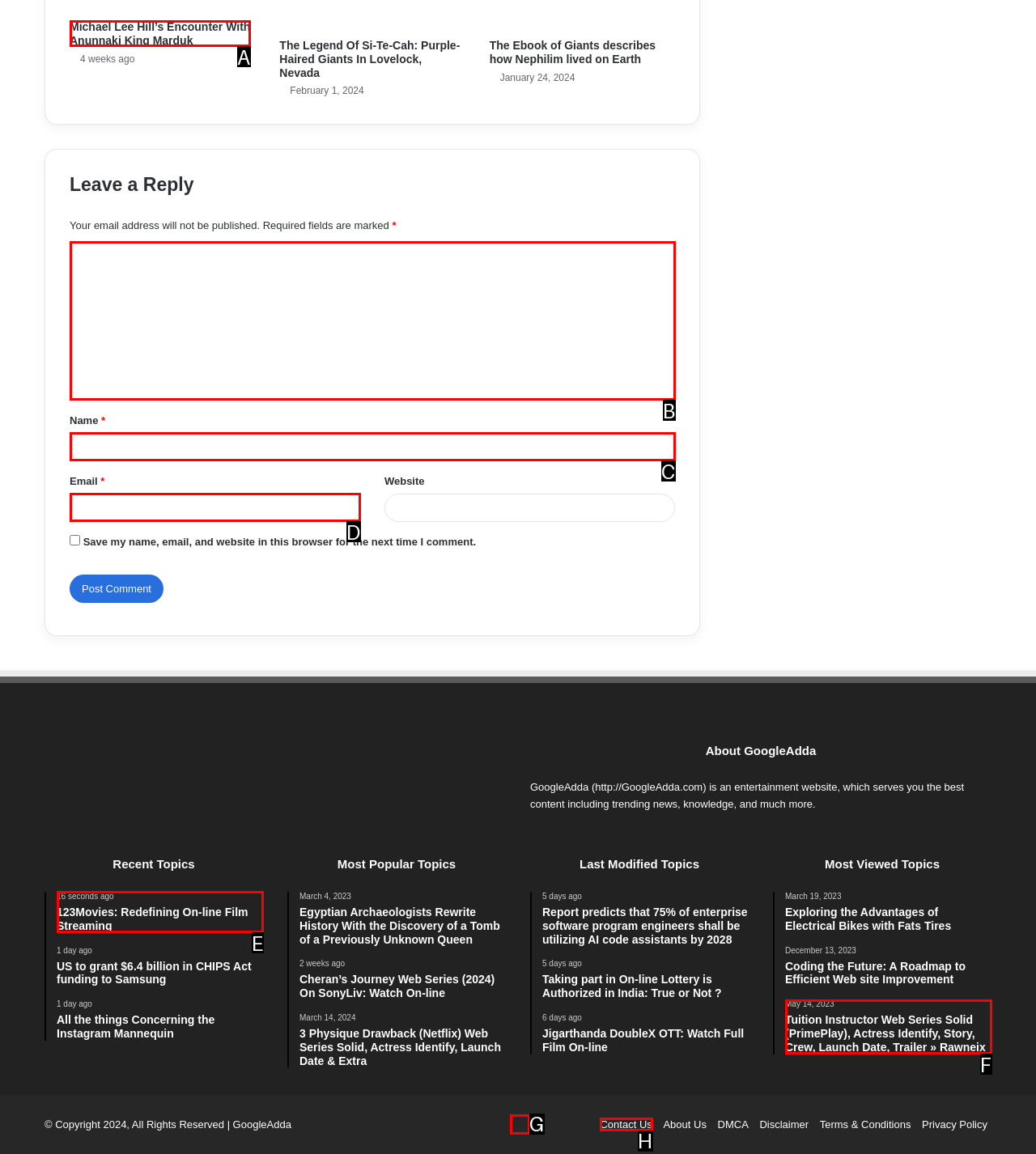Choose the HTML element that needs to be clicked for the given task: Click the 'Contact Us' link Respond by giving the letter of the chosen option.

H